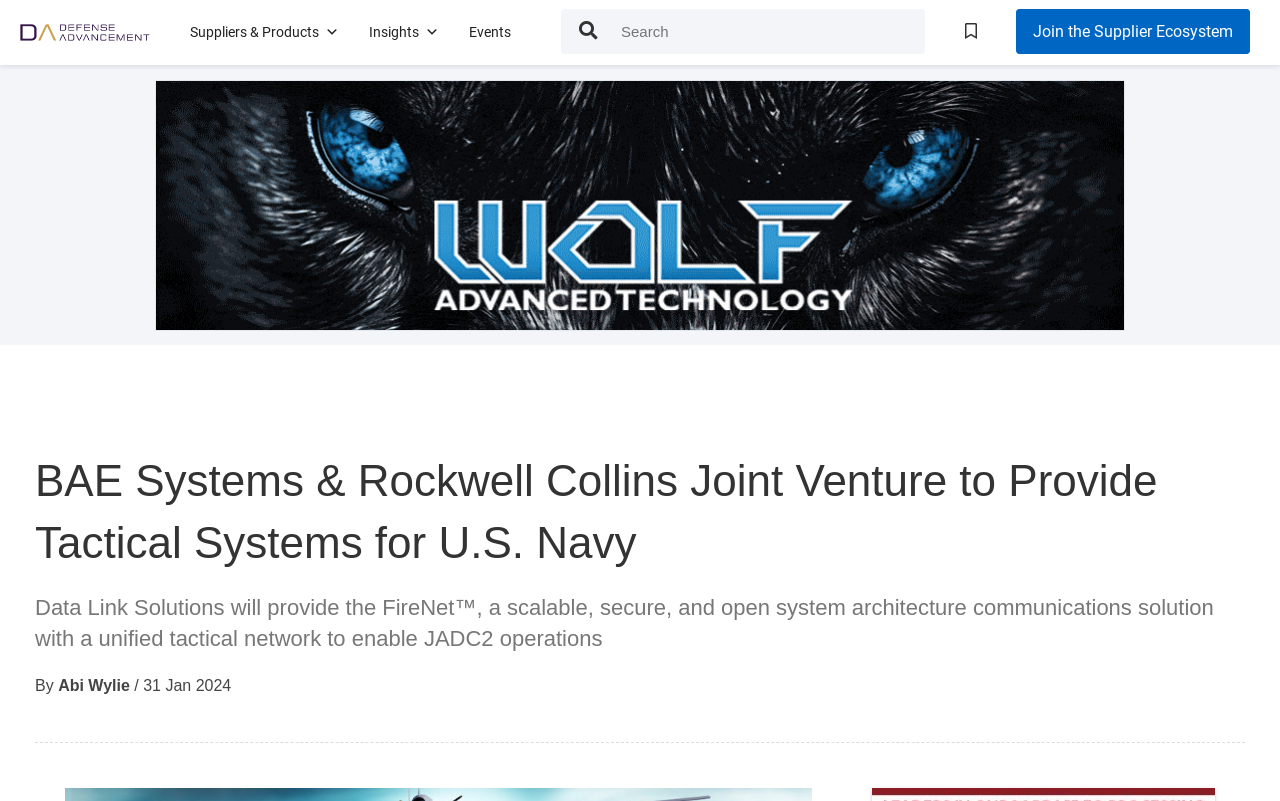What is the name of the author of the article?
Look at the screenshot and respond with one word or a short phrase.

Abi Wylie